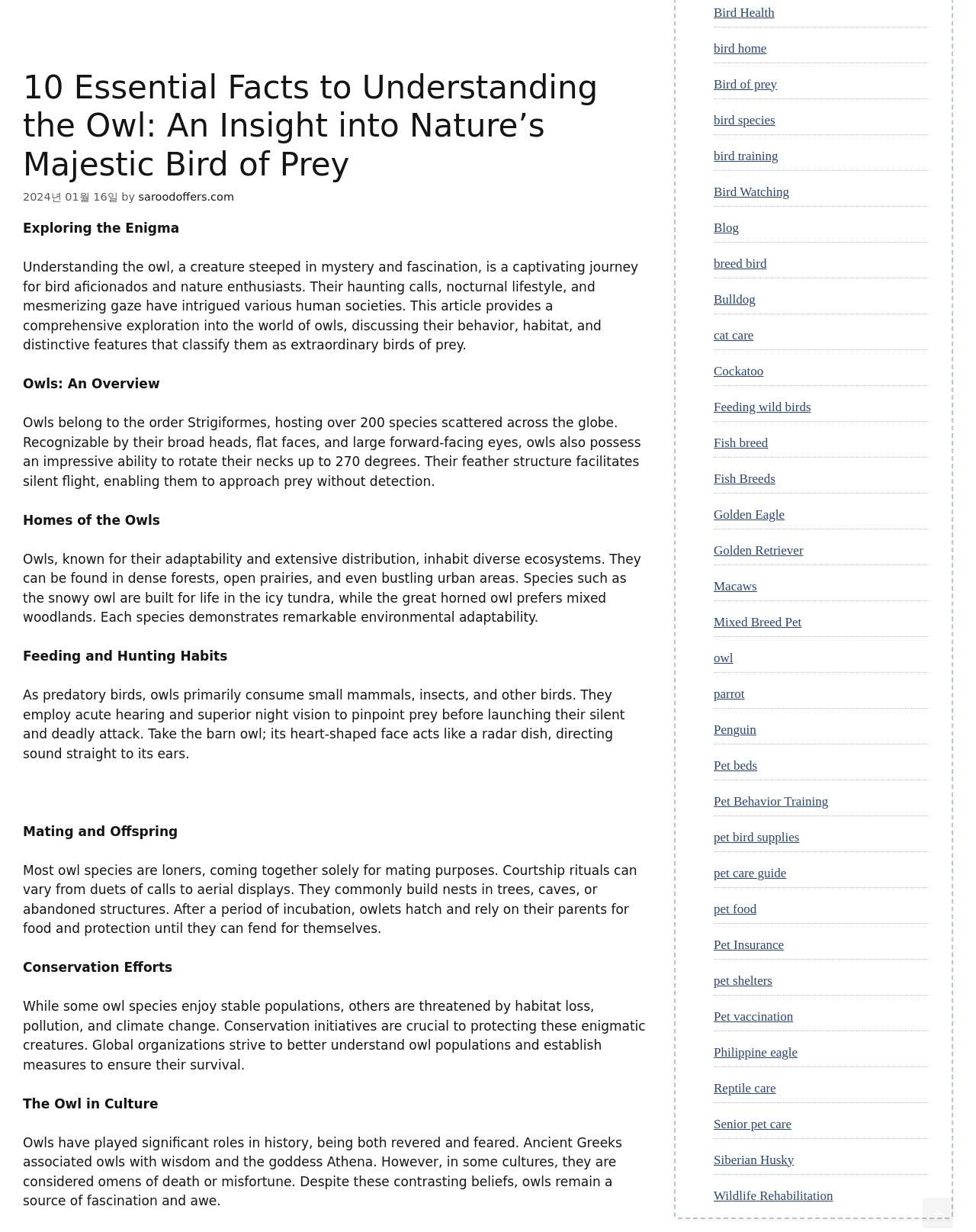Bounding box coordinates should be provided in the format (top-left x, top-left y, bottom-right x, bottom-right y) with all values between 0 and 1. Identify the bounding box for this UI element: Bird of prey

[0.731, 0.062, 0.796, 0.074]